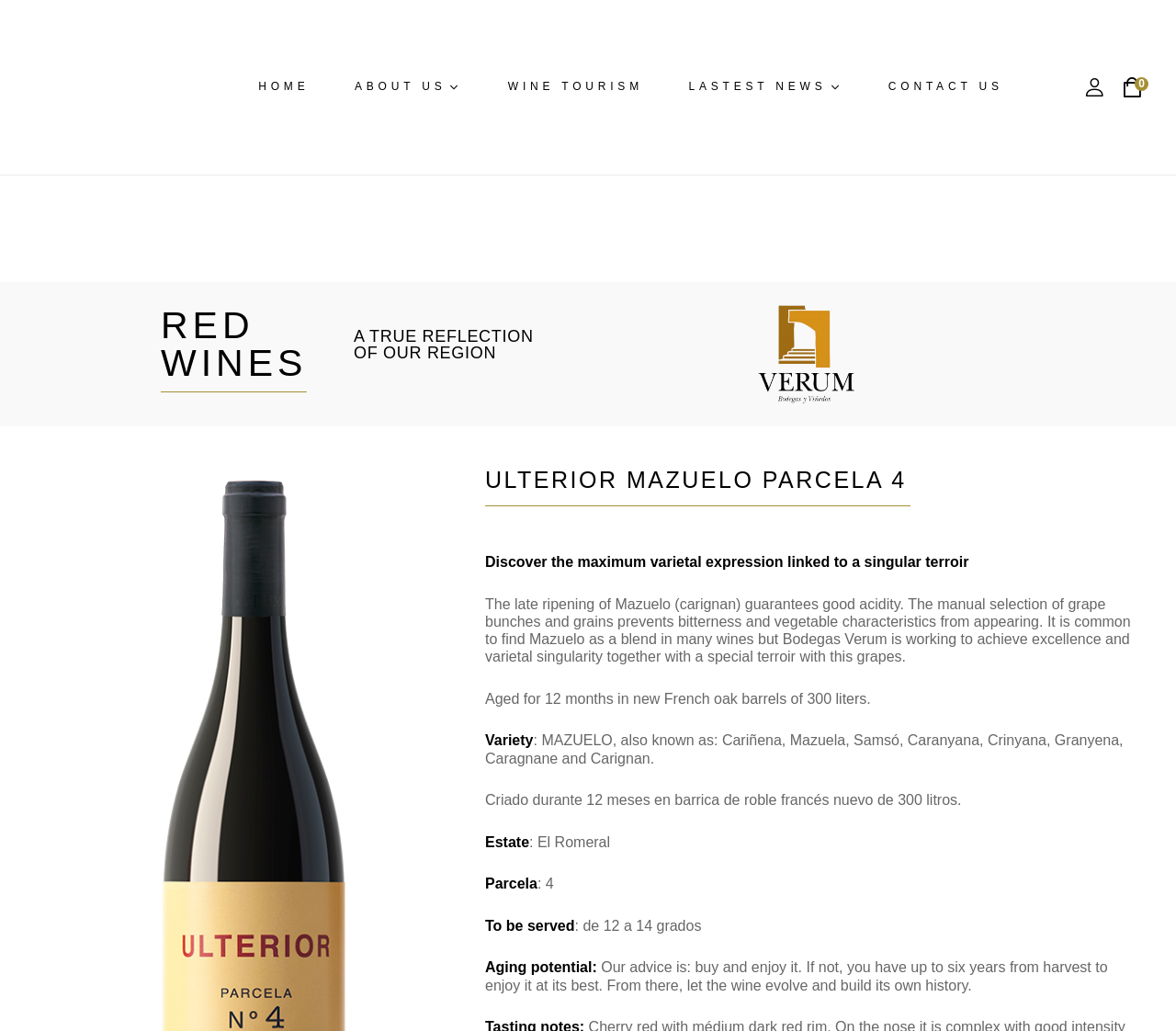How long is the wine aged?
Provide a short answer using one word or a brief phrase based on the image.

12 months